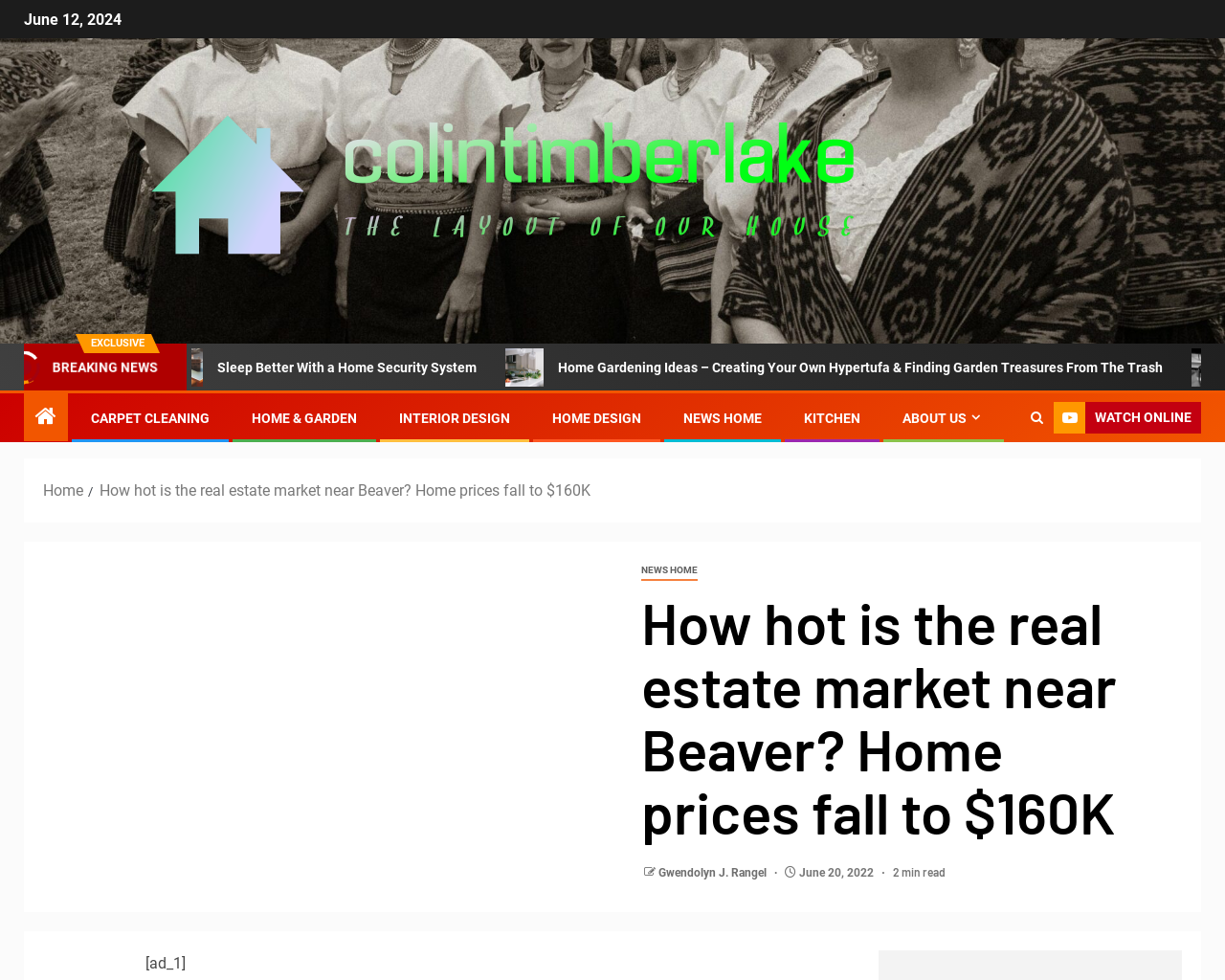What is the name of the author of the news article?
Answer the question with as much detail as you can, using the image as a reference.

The name of the author of the news article can be found at the bottom of the webpage, where it says 'Gwendolyn J. Rangel' in a link element.